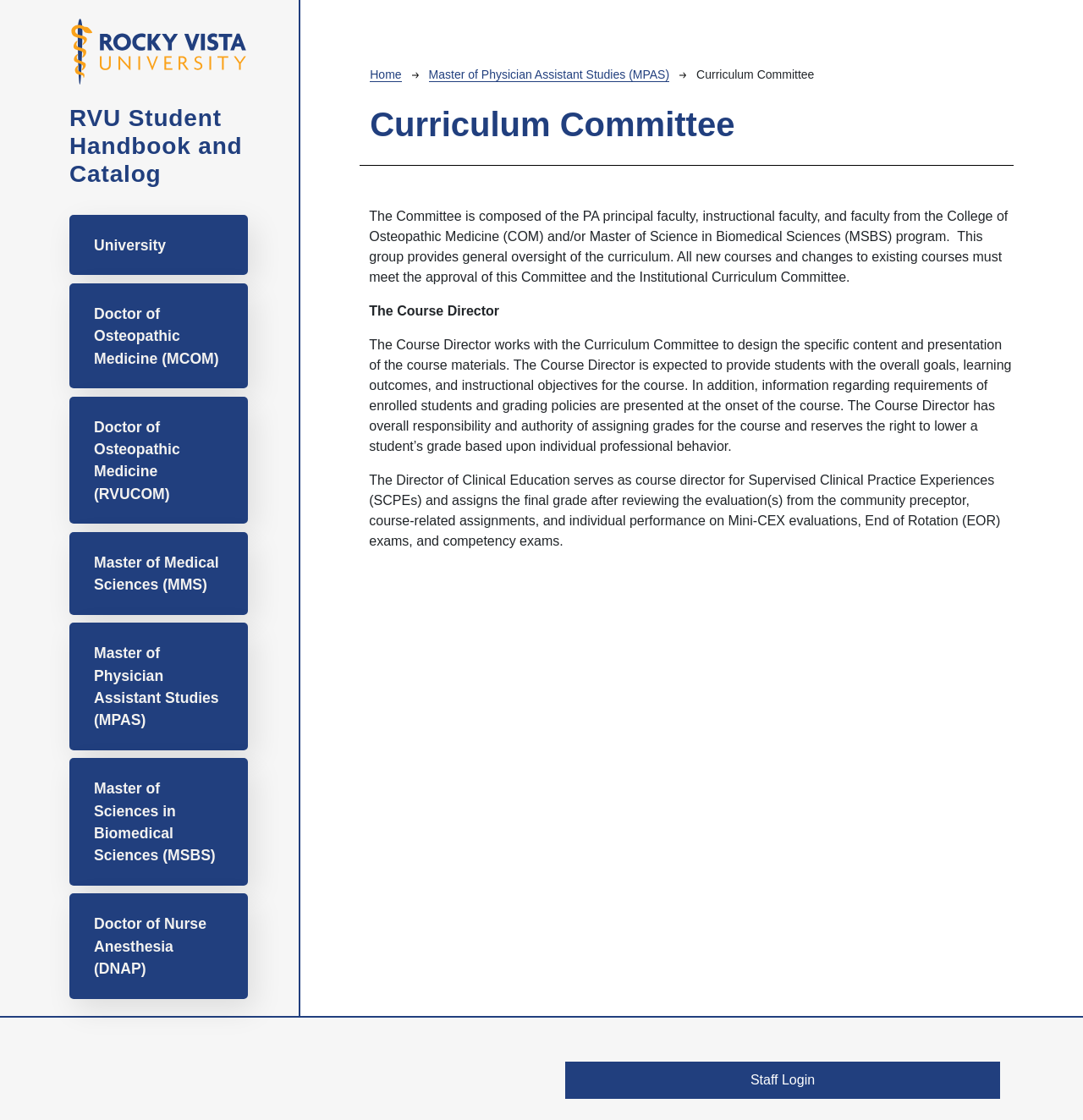Please determine the bounding box coordinates of the element's region to click for the following instruction: "Navigate to the Doctor of Osteopathic Medicine (MCOM) page".

[0.064, 0.253, 0.229, 0.347]